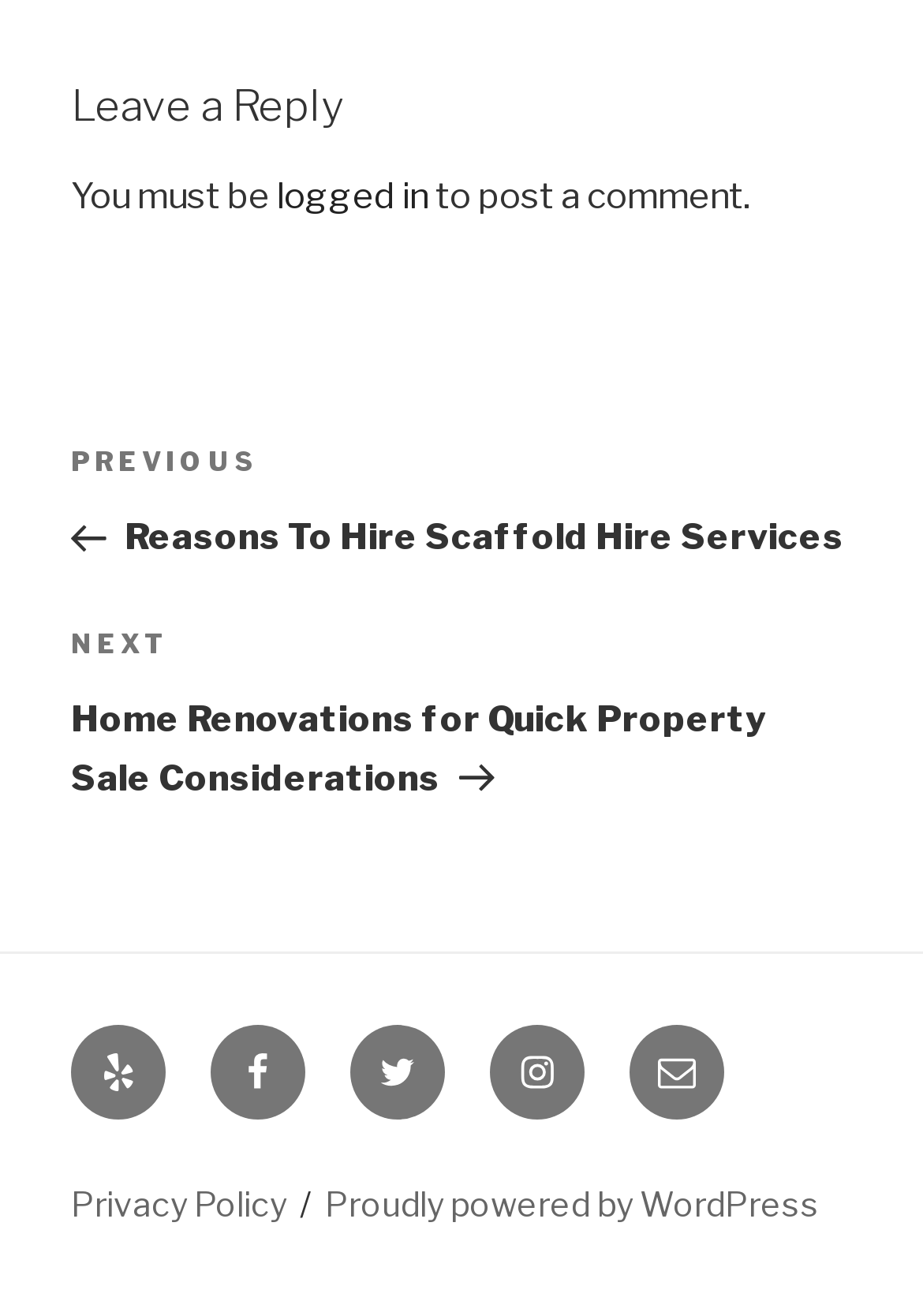What is the link 'Proudly powered by WordPress' for?
Using the image as a reference, answer the question with a short word or phrase.

WordPress